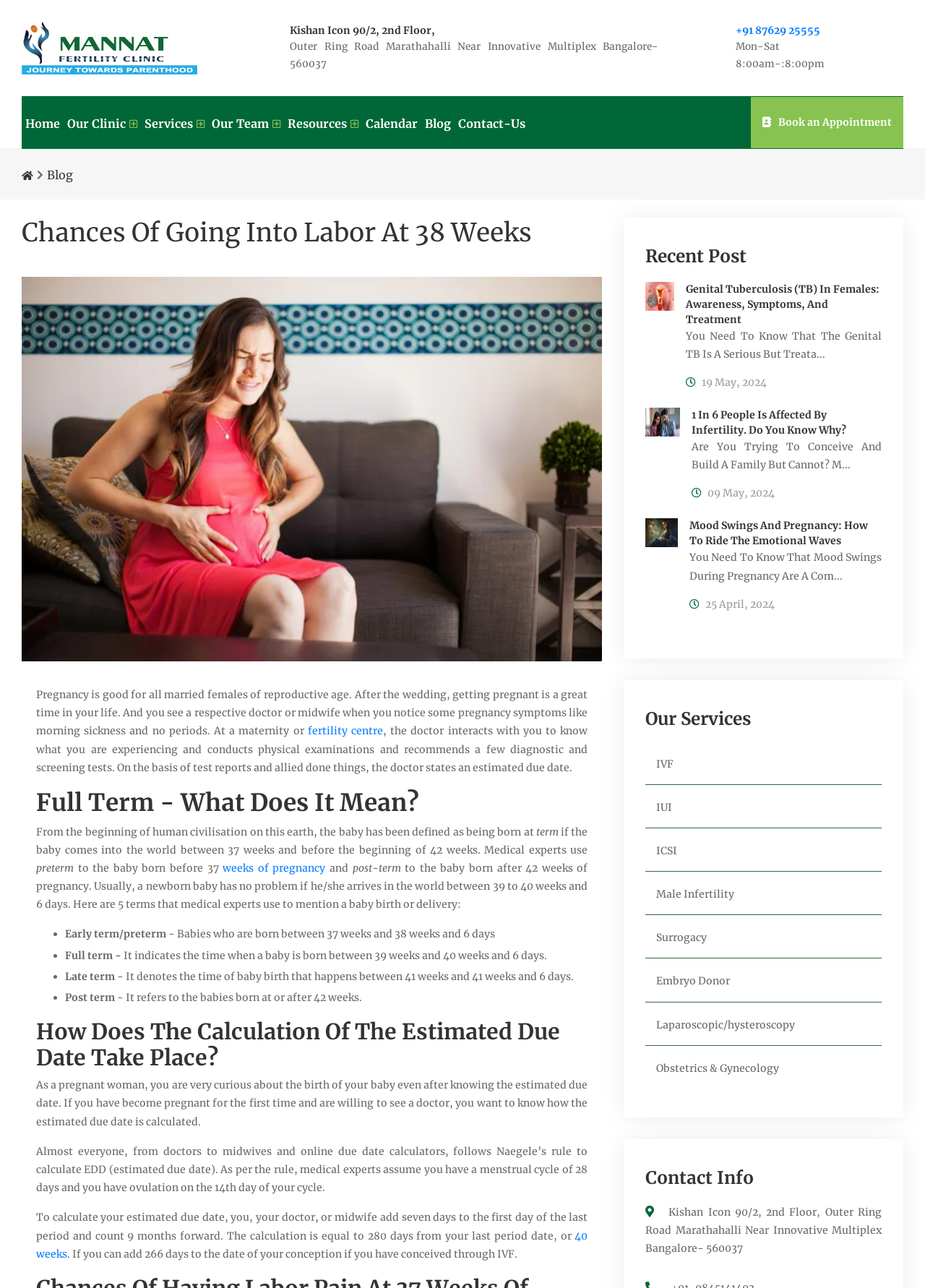Analyze the image and give a detailed response to the question:
What is the range of weeks for a full-term baby?

The webpage states that a full-term baby is born between 39 weeks and 40 weeks and 6 days, which is mentioned in the section 'Full Term - What Does It Mean?'.